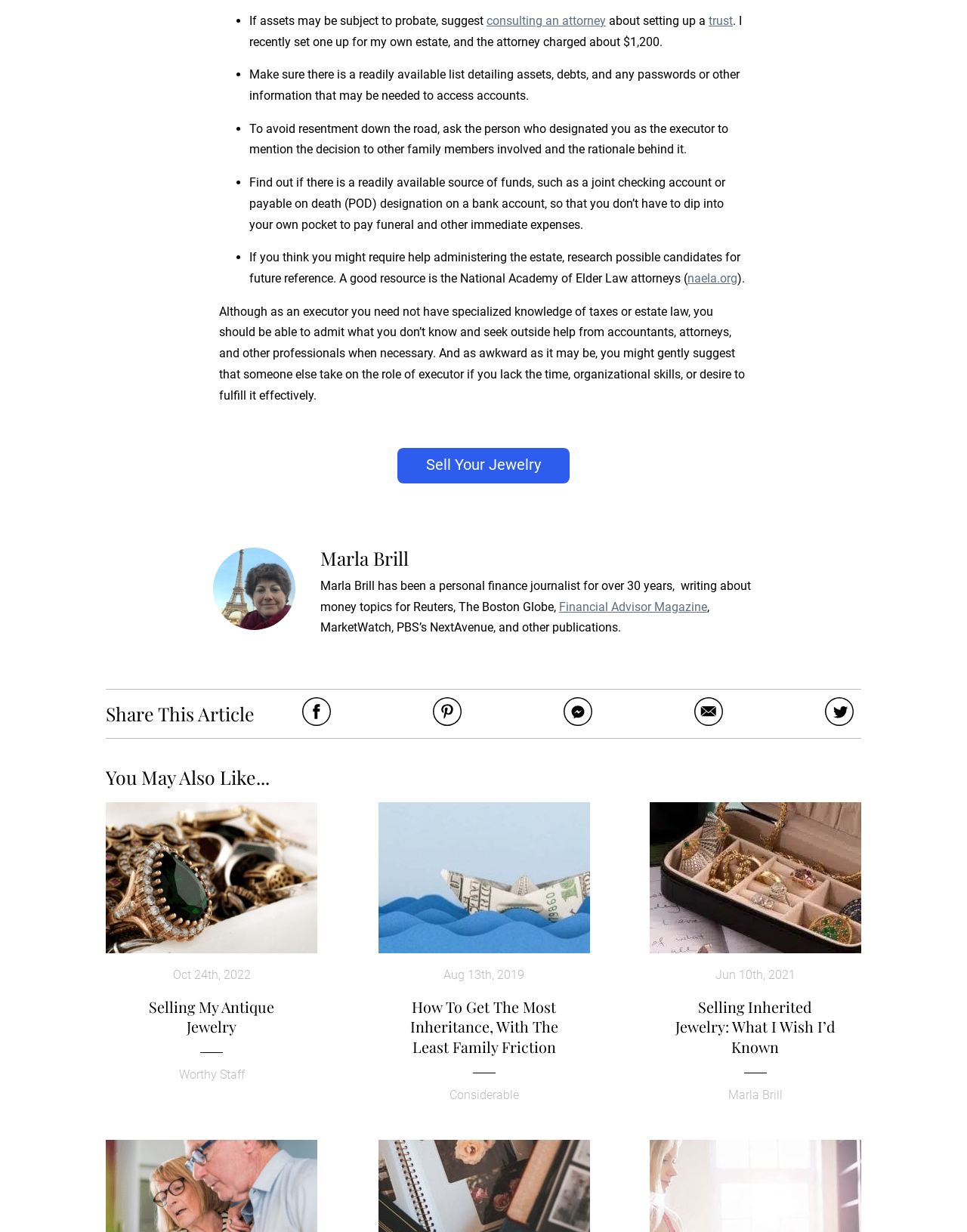Find the bounding box coordinates of the element's region that should be clicked in order to follow the given instruction: "Click on 'naela.org'". The coordinates should consist of four float numbers between 0 and 1, i.e., [left, top, right, bottom].

[0.711, 0.22, 0.762, 0.232]